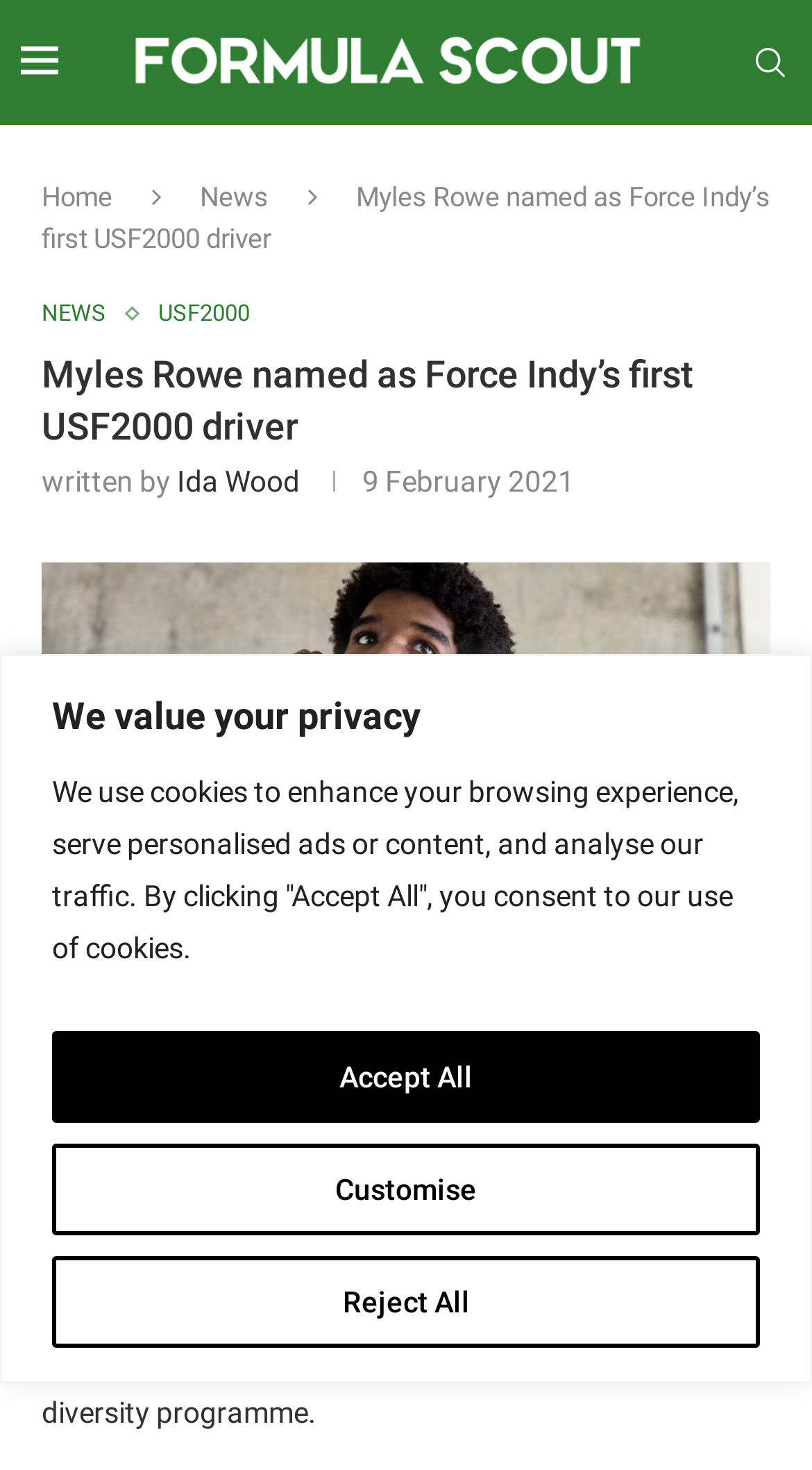What is the name of the driver named by Force Indy?
From the screenshot, supply a one-word or short-phrase answer.

Myles Rowe